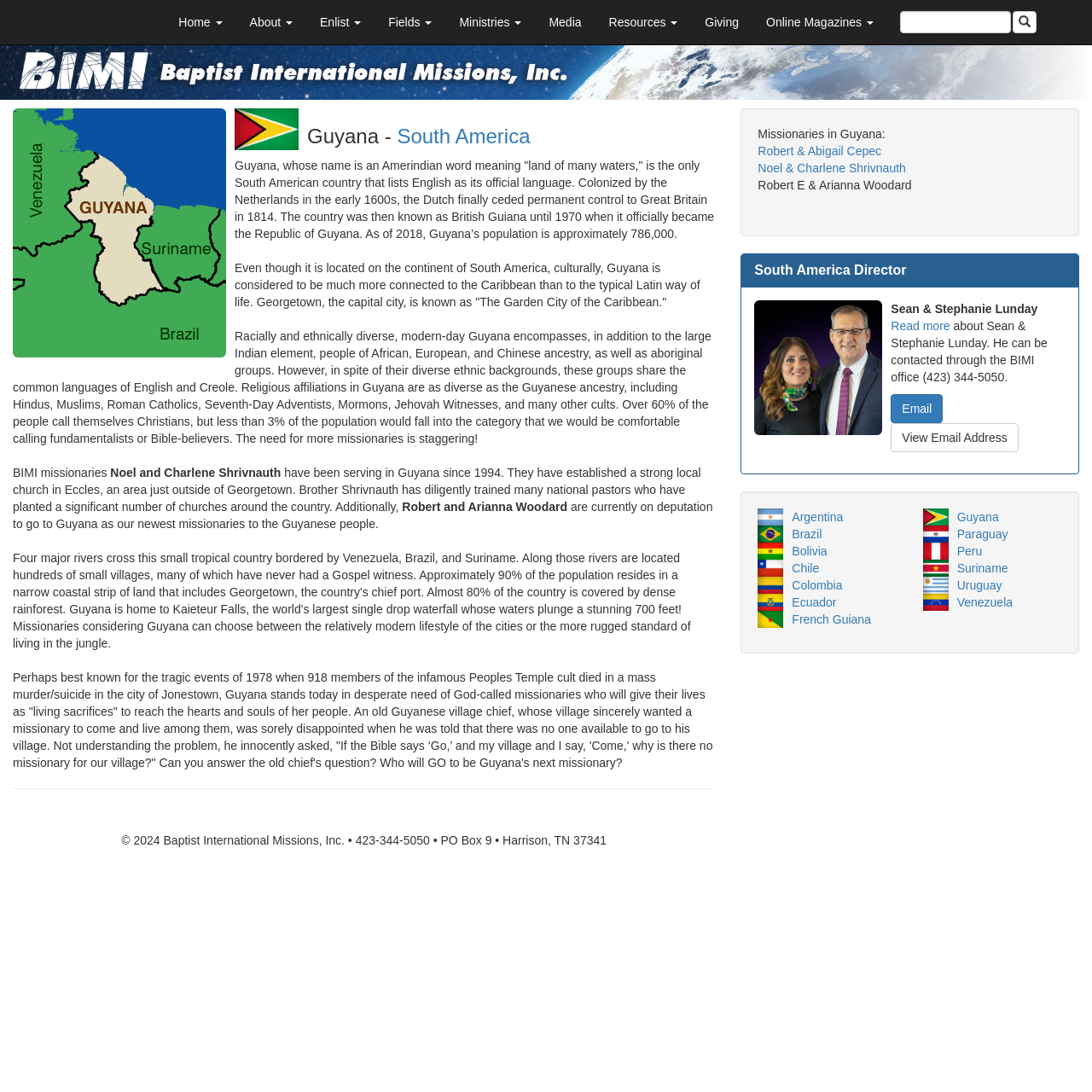Determine the bounding box for the UI element that matches this description: "View Email Address".

[0.816, 0.387, 0.933, 0.414]